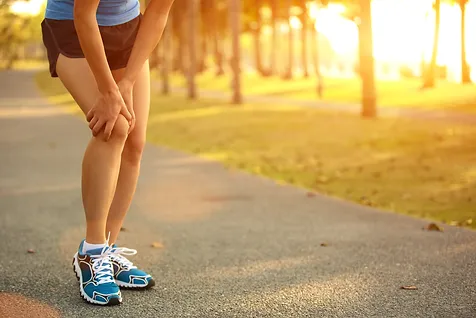Analyze the image and describe all the key elements you observe.

The image depicts a person experiencing discomfort while running outdoors, highlighting a moment of physical strain. The individual, dressed in athletic wear, is shown in a standing position on a paved path surrounded by a lush park setting, with trees lining the background. The warm glow of sunlight filters through the foliage, adding a tranquil ambiance to the scene. The runner is clutching their knee, suggesting they may be dealing with an injury or soreness, a common concern for individuals engaged in physical activity. This visual serves as a poignant reminder of the importance of listening to one’s body during exercise and seeking appropriate knowledge on conditions such as lower extremity swelling, which is often discussed in presentations like "Causes of Lower Extremity Swelling" offered by the American Venous and Lymphatic Society in partnership with the WFC.